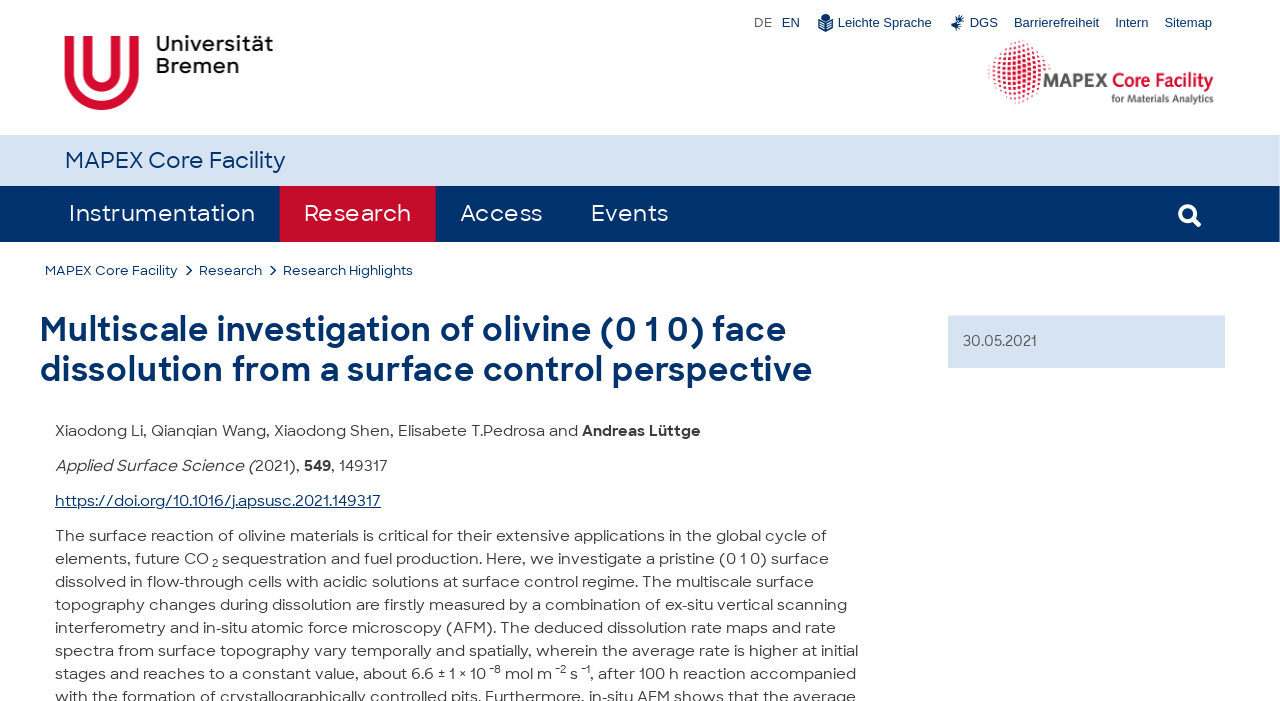Identify the bounding box coordinates for the element you need to click to achieve the following task: "Search for something". The coordinates must be four float values ranging from 0 to 1, formatted as [left, top, right, bottom].

[0.902, 0.265, 0.956, 0.345]